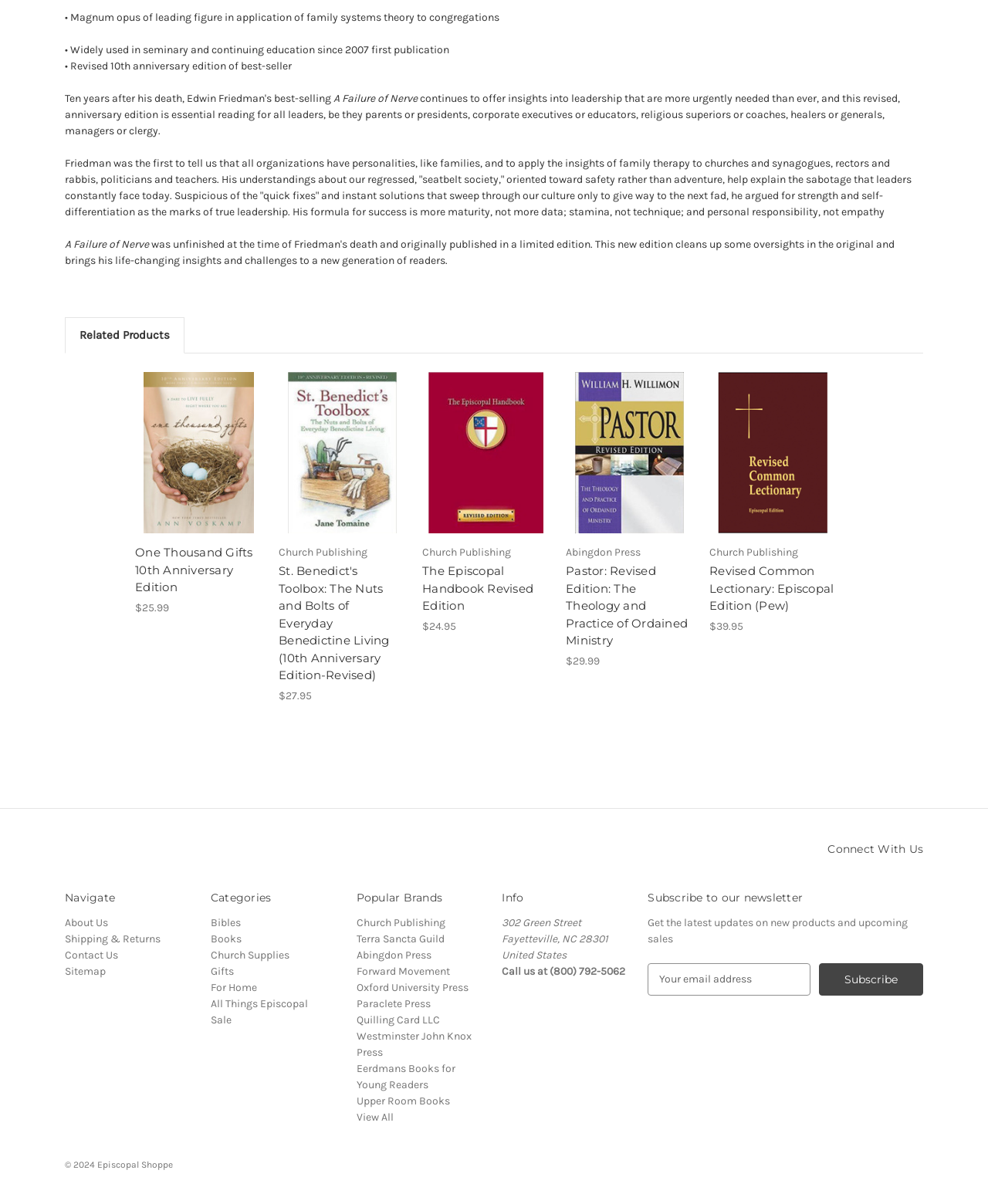What is the purpose of the 'Quick view' button?
Refer to the image and provide a concise answer in one word or phrase.

To quickly view a product